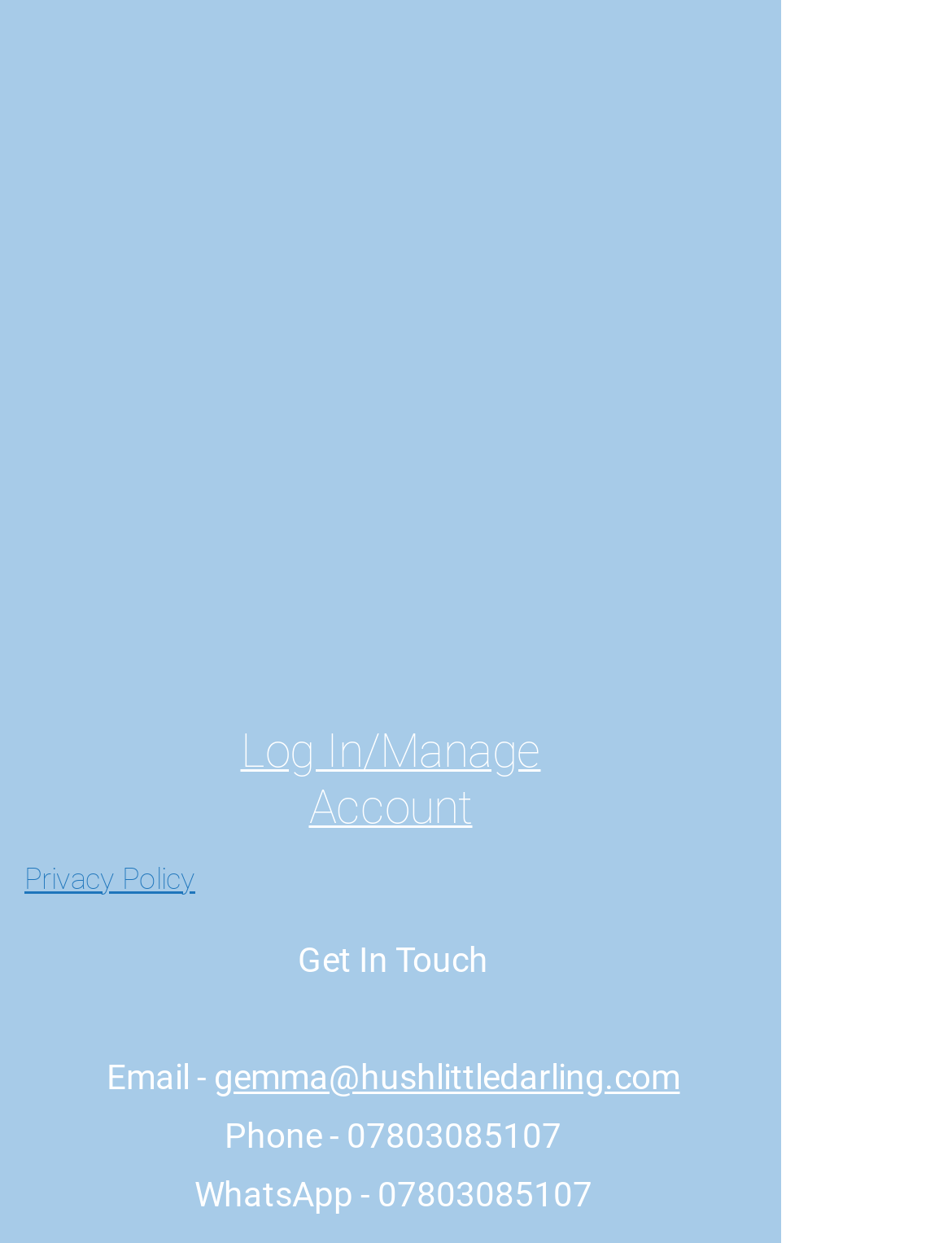Please specify the coordinates of the bounding box for the element that should be clicked to carry out this instruction: "Visit Facebook page". The coordinates must be four float numbers between 0 and 1, formatted as [left, top, right, bottom].

[0.174, 0.438, 0.264, 0.507]